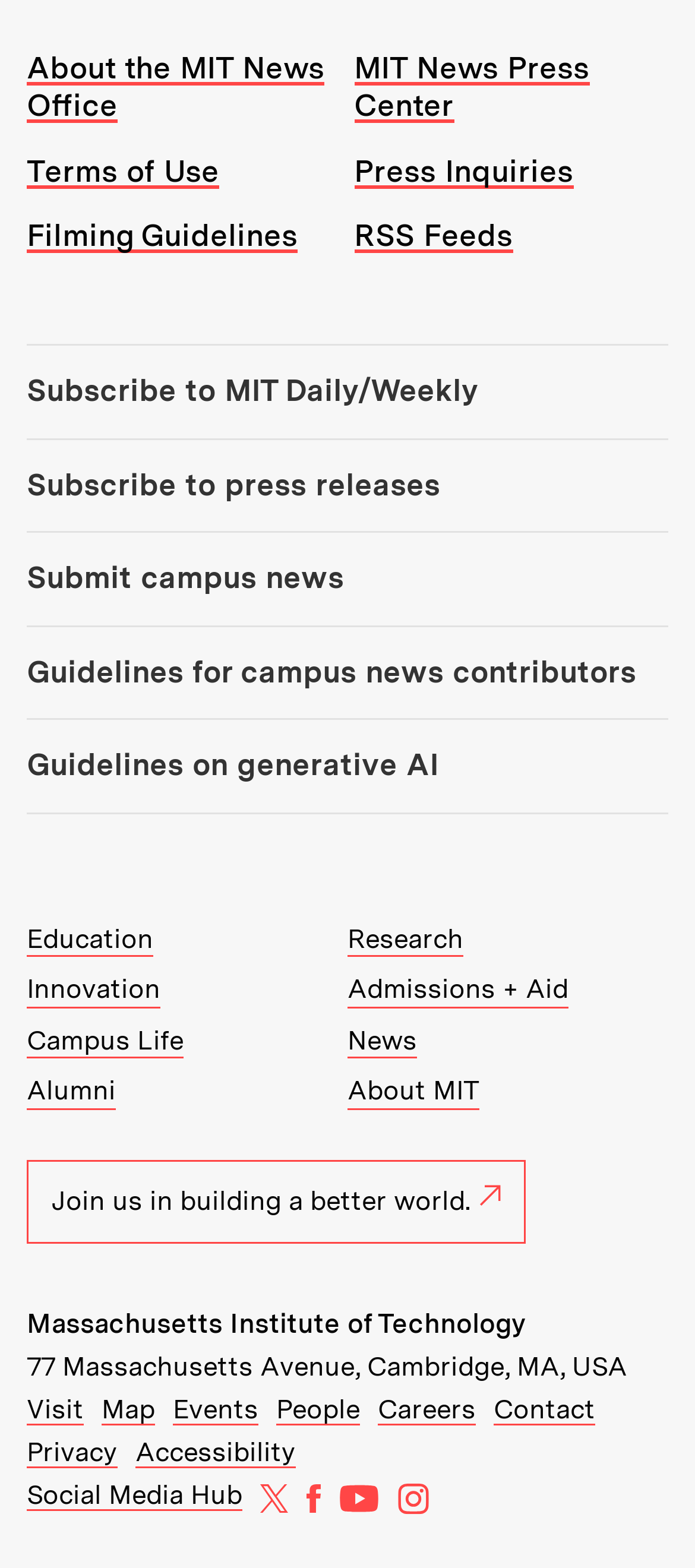Provide the bounding box for the UI element matching this description: "Map (opens in new window)".

[0.146, 0.889, 0.223, 0.91]